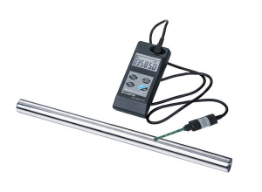Please answer the following question using a single word or phrase: 
What type of applications does the product cater to?

Industrial applications